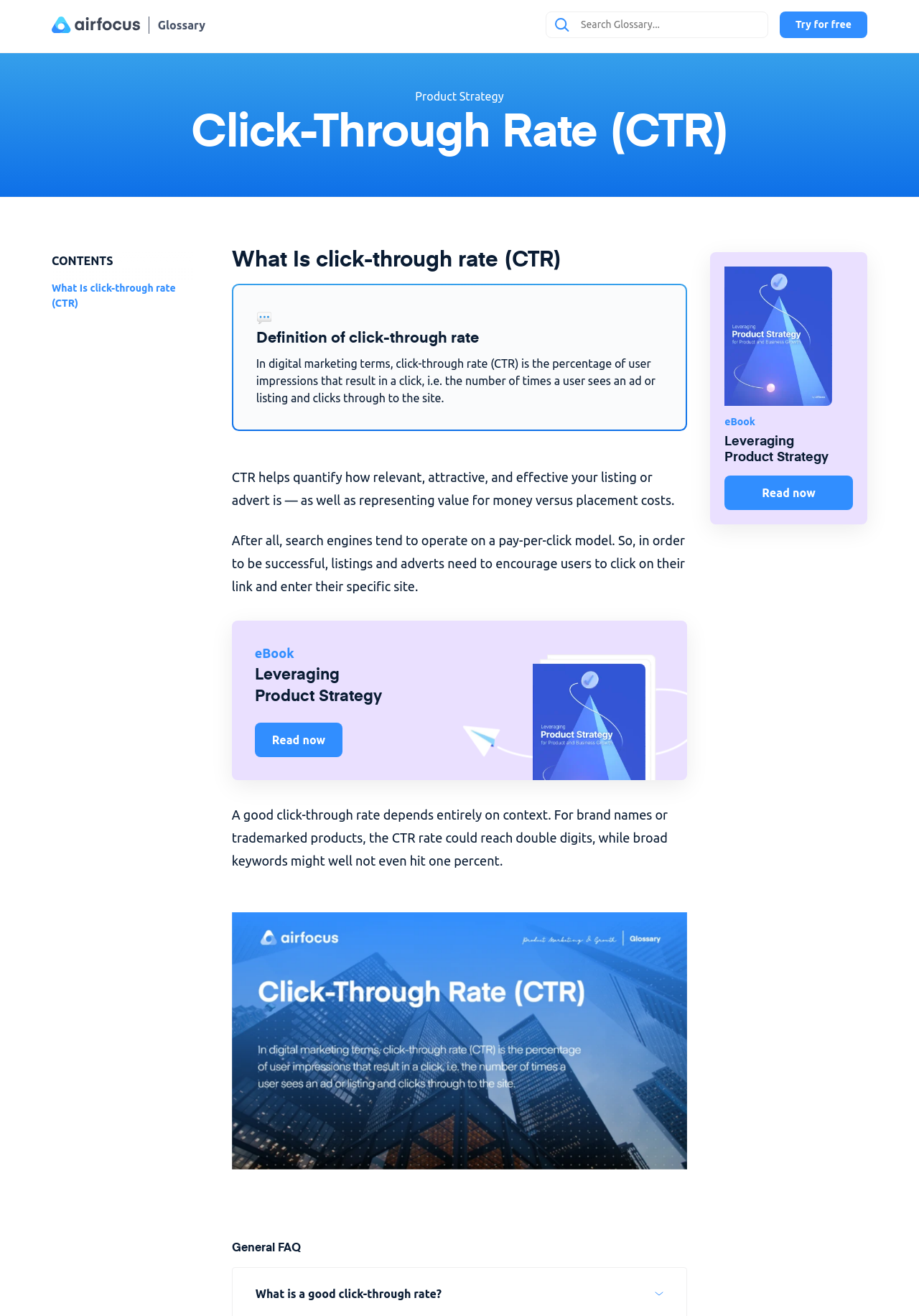Using the description: "Read now", identify the bounding box of the corresponding UI element in the screenshot.

[0.277, 0.549, 0.373, 0.575]